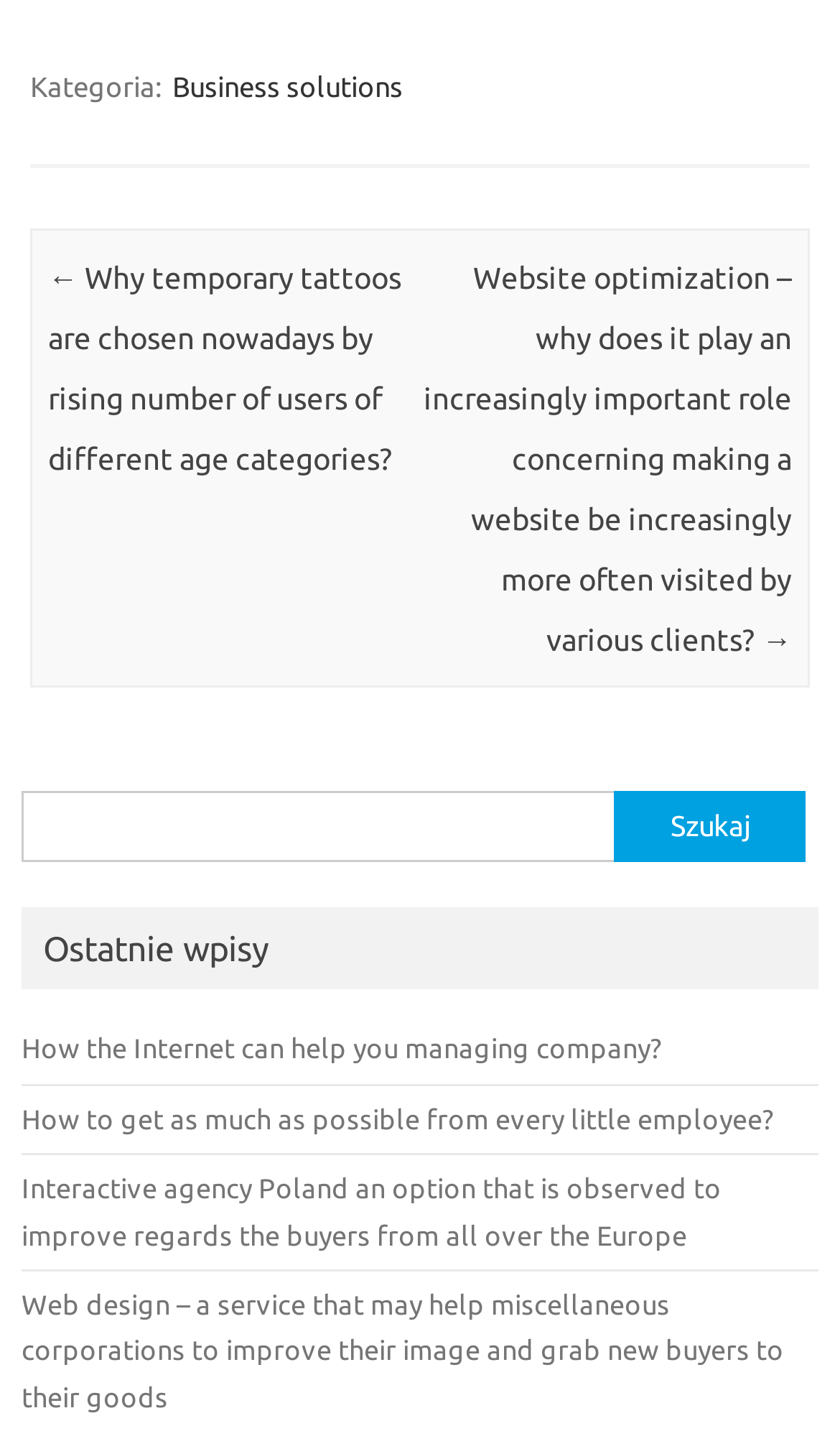Given the description of a UI element: "Business solutions", identify the bounding box coordinates of the matching element in the webpage screenshot.

[0.2, 0.047, 0.485, 0.075]